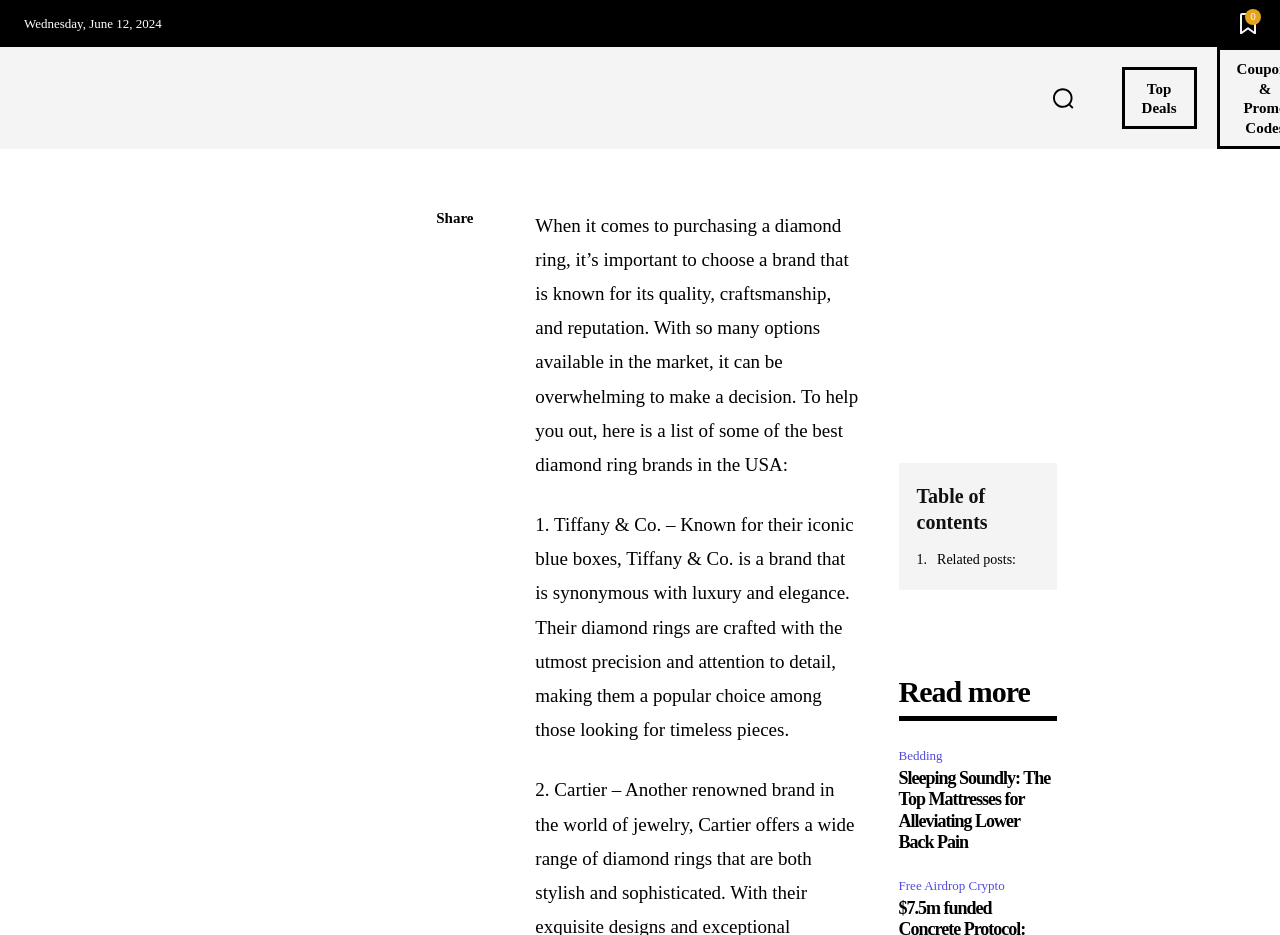Please identify the bounding box coordinates for the region that you need to click to follow this instruction: "Search for something".

[0.808, 0.074, 0.853, 0.136]